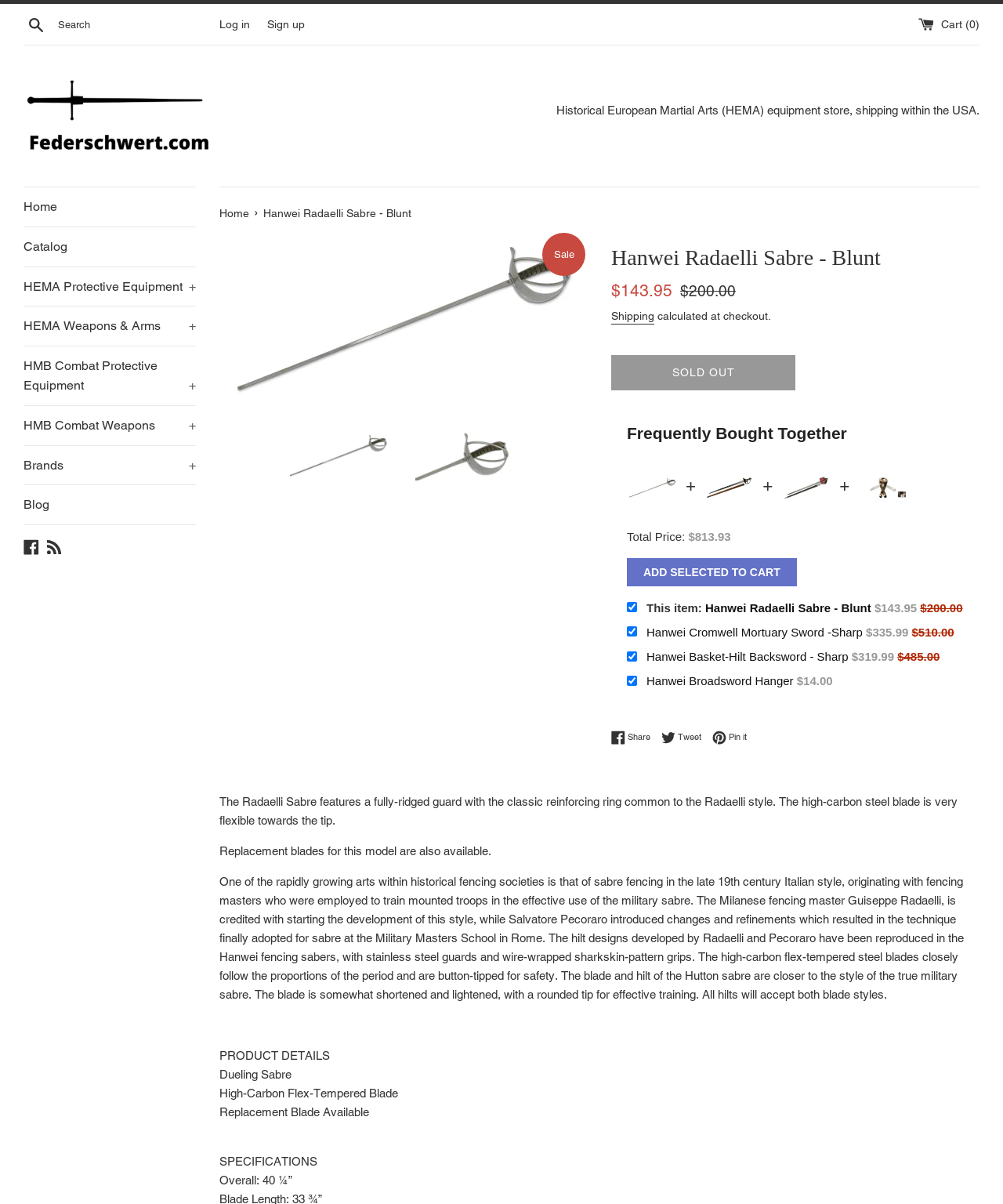What is the price of the sabre?
Give a one-word or short-phrase answer derived from the screenshot.

$143.95